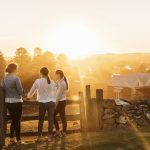Answer with a single word or phrase: 
What is the color of the sunset?

Golden